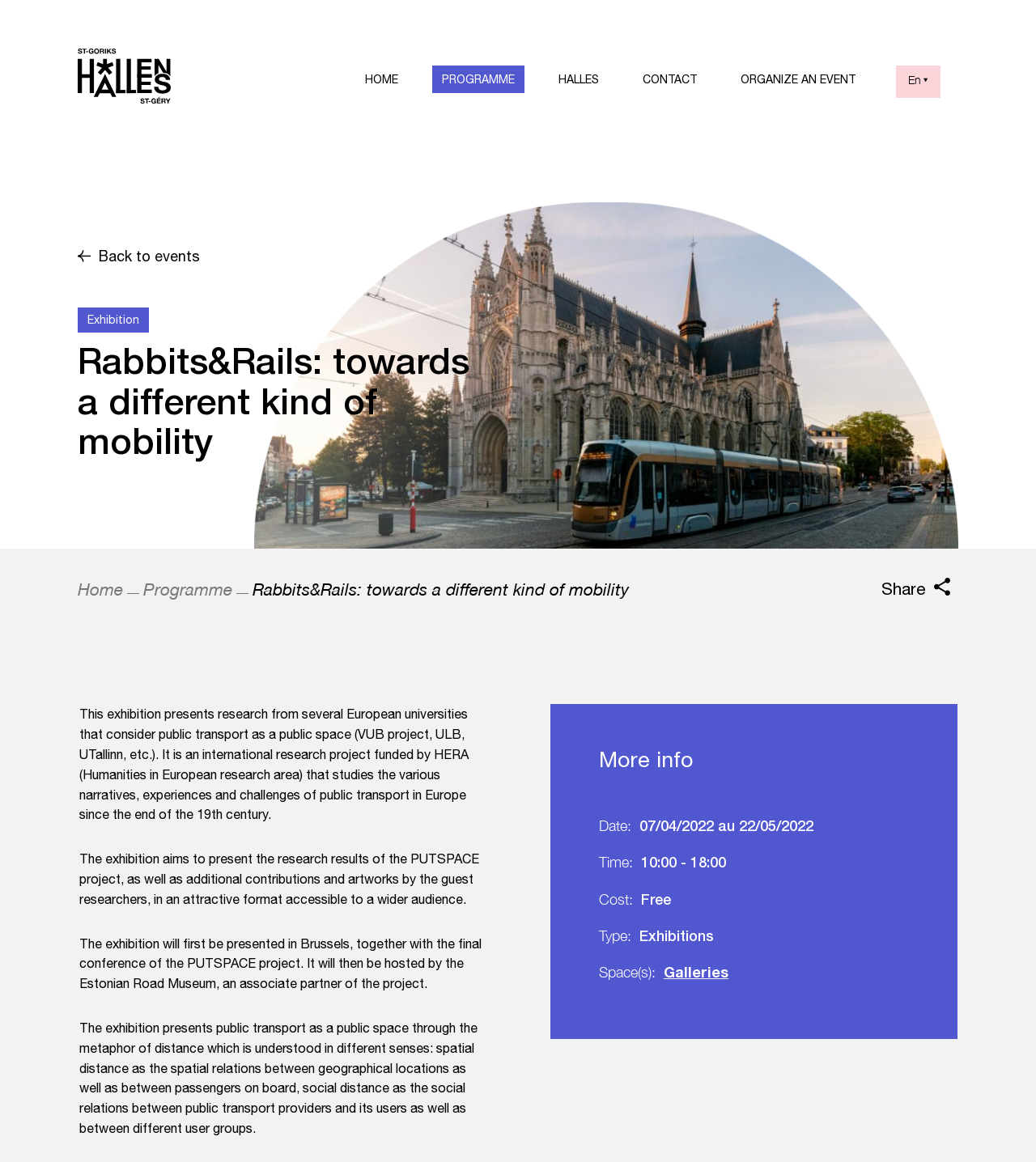Refer to the image and offer a detailed explanation in response to the question: What is the location of the exhibition?

I found the answer by looking at the link element with the text 'HALLES' which is likely to be the location of the exhibition.